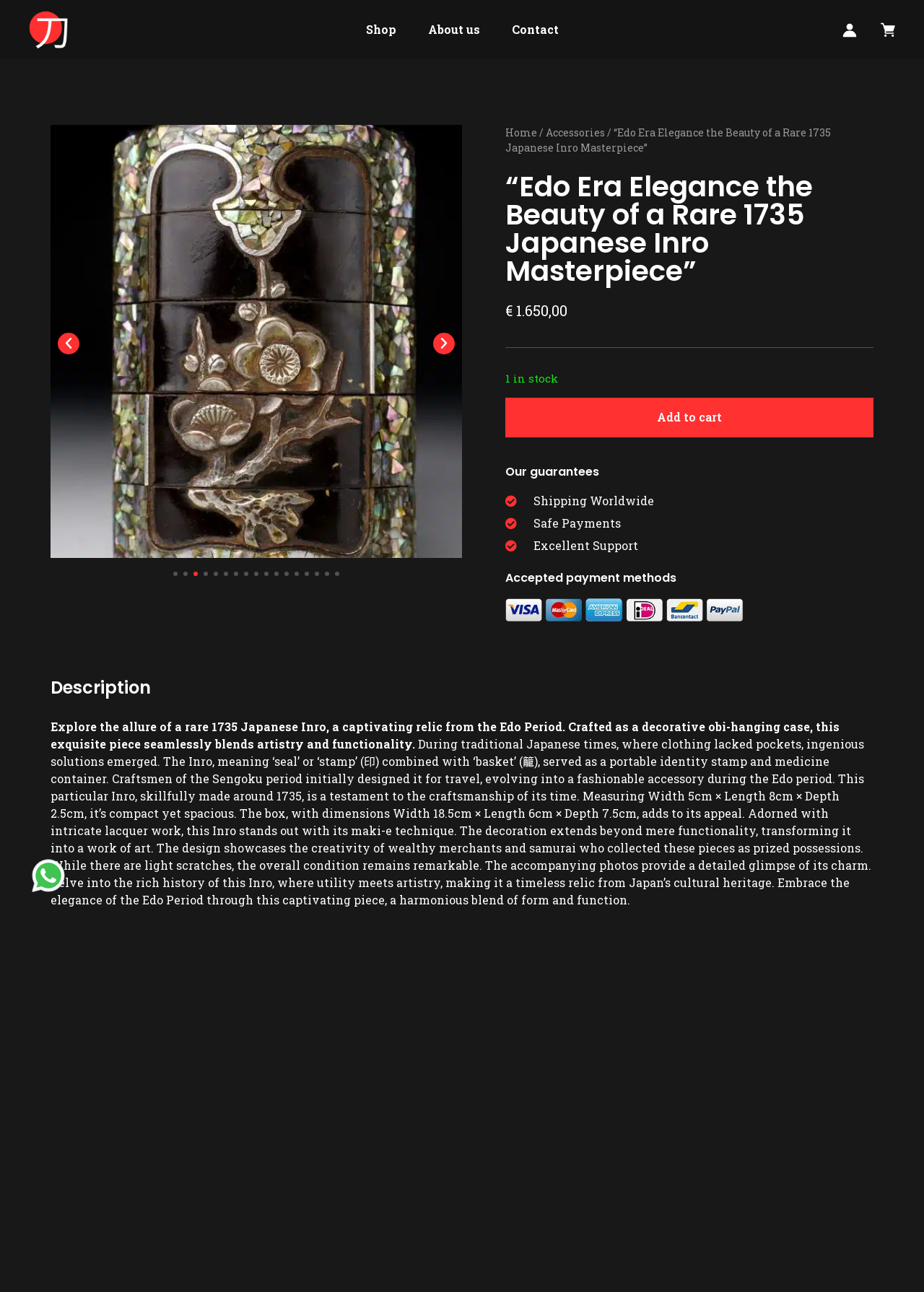Identify the bounding box coordinates of the element that should be clicked to fulfill this task: "Contact us". The coordinates should be provided as four float numbers between 0 and 1, i.e., [left, top, right, bottom].

[0.554, 0.008, 0.604, 0.037]